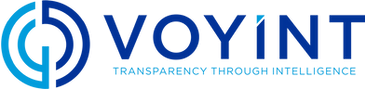Offer a detailed narrative of what is shown in the image.

The image features the logo of Voyint, LLC, prominently displaying the company name "VOYINT" in bold, modern typography. The logo is visually striking, incorporating a blue and teal color scheme that conveys a sense of clarity and professionalism. Below the name, the tagline "TRANSPARENCY THROUGH INTELLIGENCE" is presented in a smaller font, emphasizing the company's commitment to providing clear and insightful services. The design elements, including a circular motif alongside the text, suggest a focus on innovation and connectivity within their operations. This logo reflects the brand's identity as a leader in transparency and intelligence services.